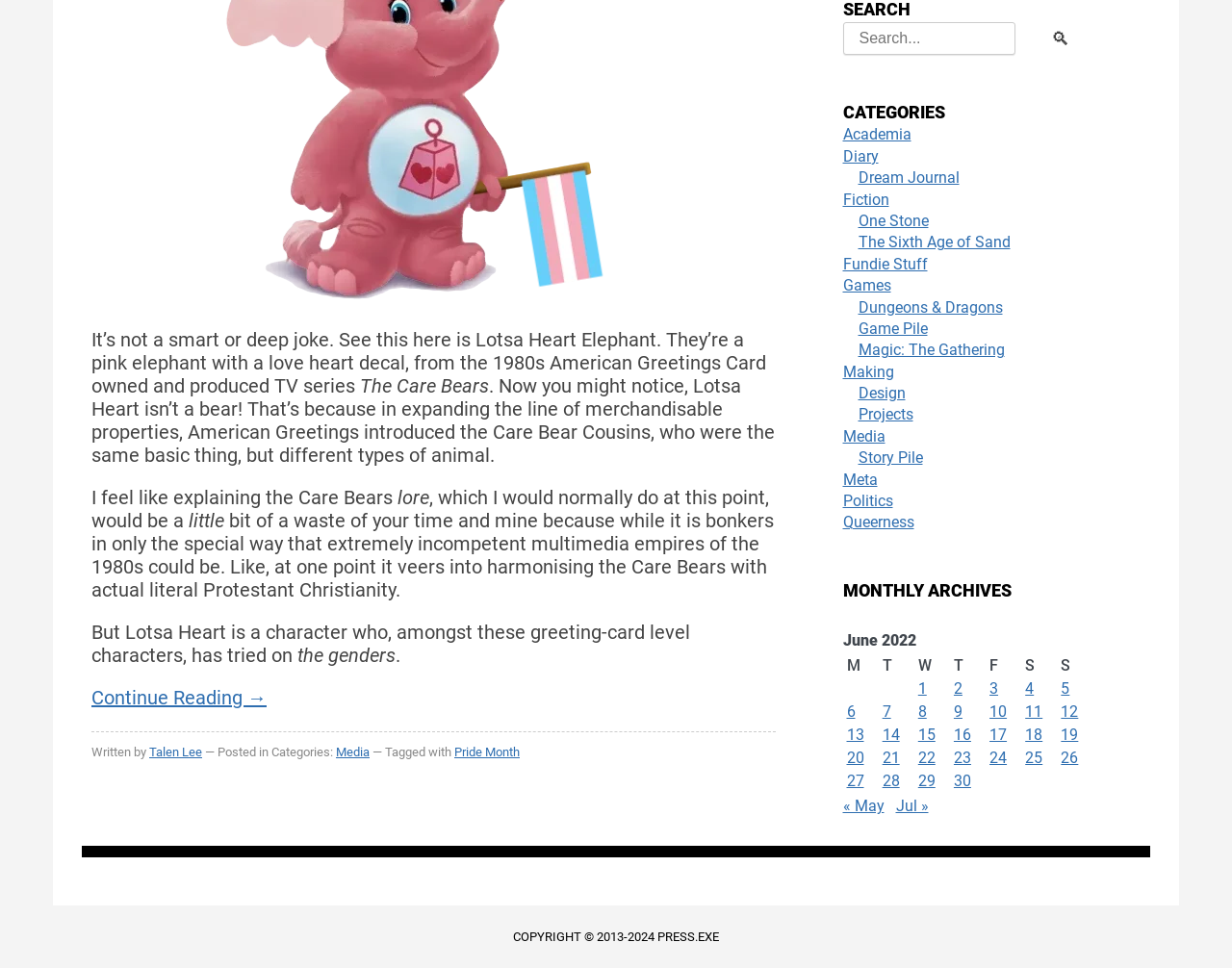Identify and provide the bounding box for the element described by: "Meta".

[0.684, 0.486, 0.712, 0.505]